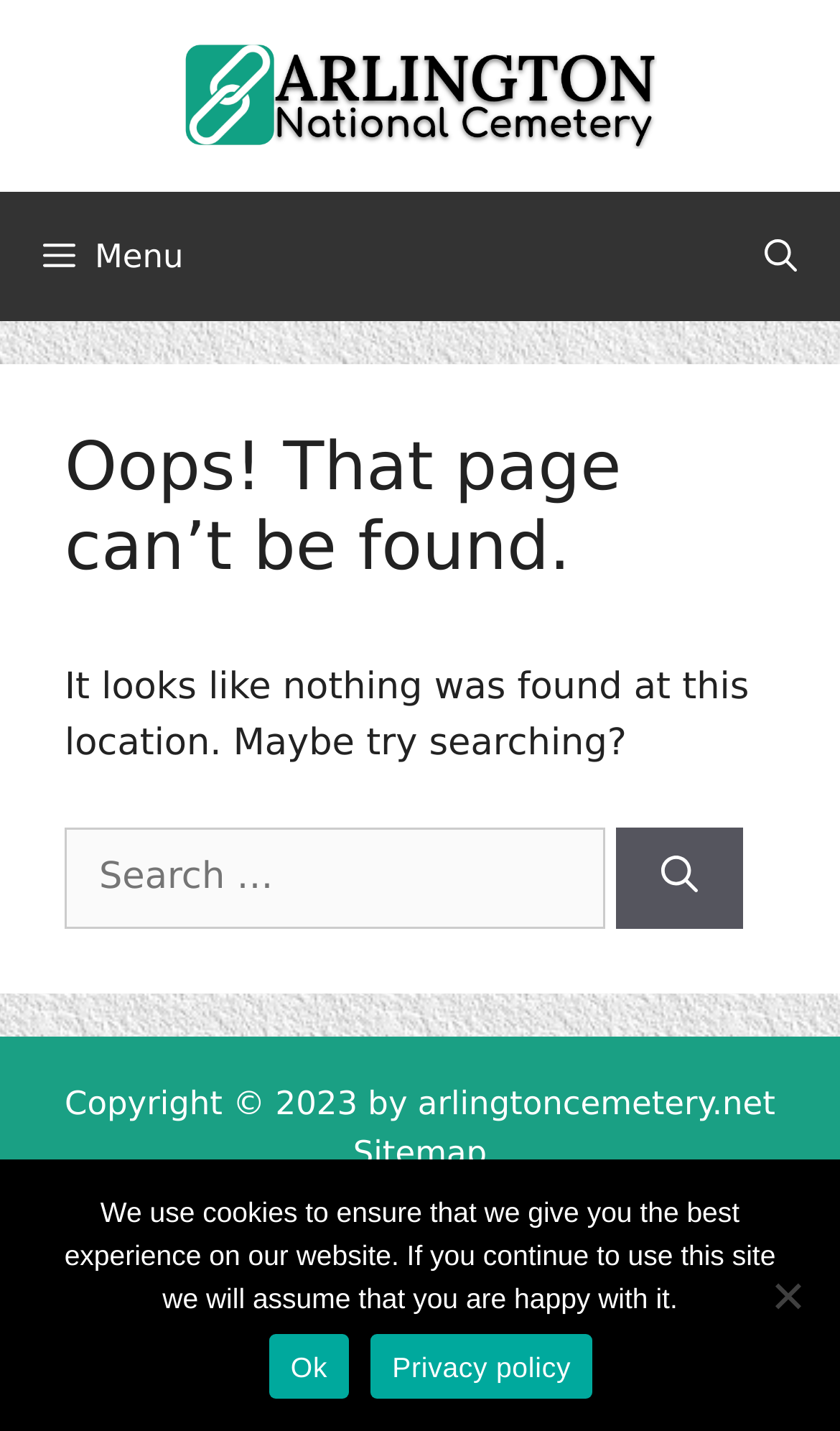What is the name of the cemetery?
Look at the image and respond with a single word or a short phrase.

Arlington National Cemetery